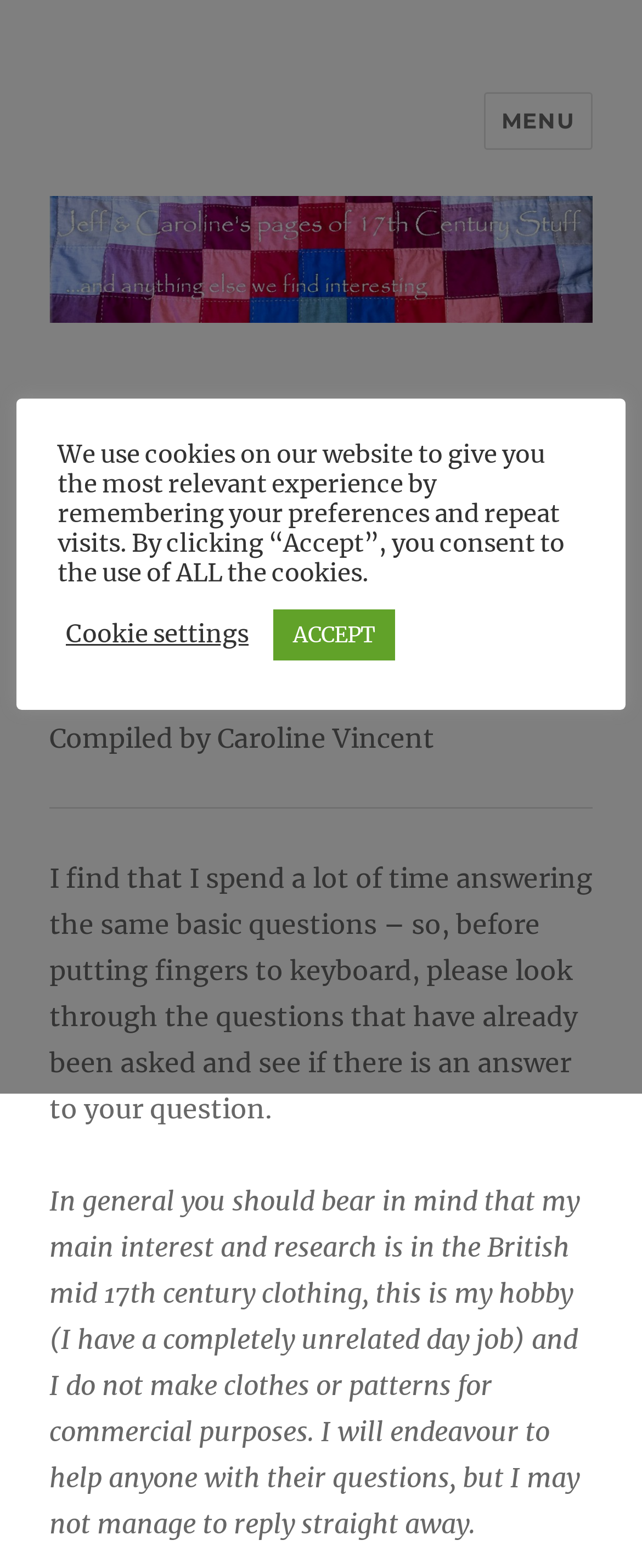Respond concisely with one word or phrase to the following query:
What is the scope of the author's help?

Limited to 17th century clothing